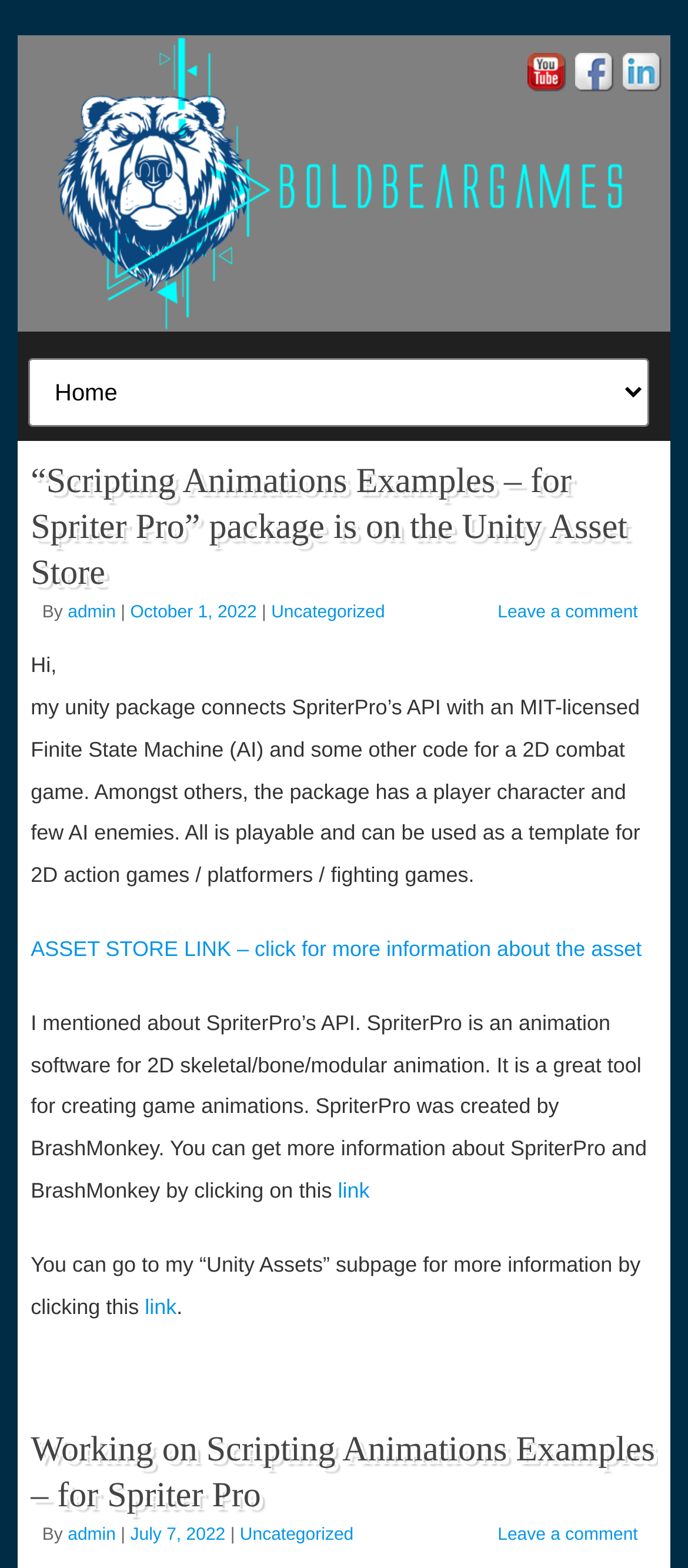Respond with a single word or phrase:
What is the purpose of the Unity package mentioned?

for 2D action games / platformers / fighting games